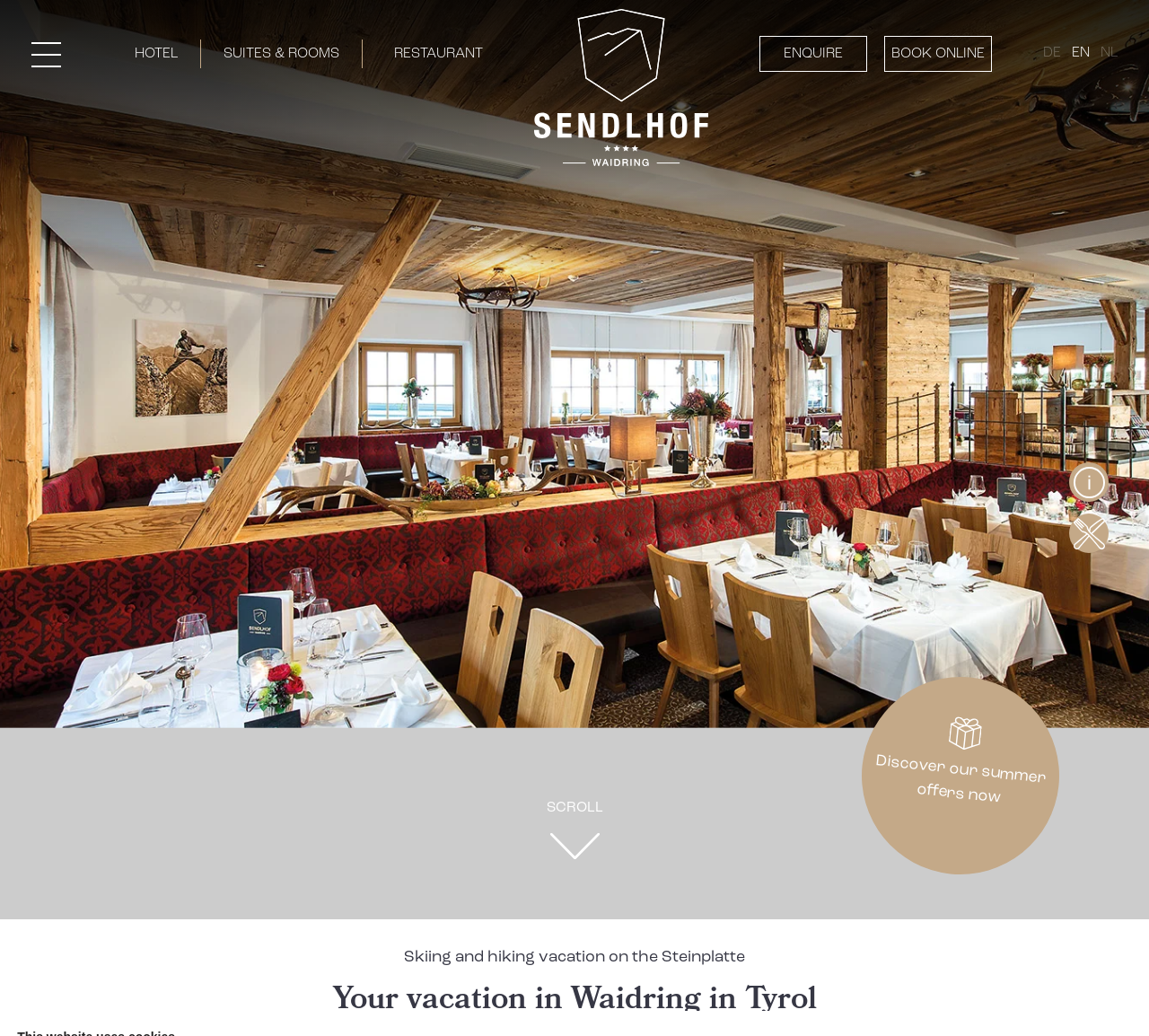Please find the top heading of the webpage and generate its text.

Skiing and hiking vacation on the Steinplatte